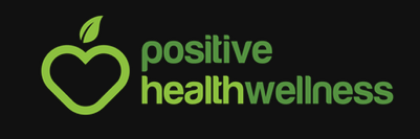Paint a vivid picture with your words by describing the image in detail.

The image features the logo of "Positive Health Wellness," prominently displayed in green against a dark background. The design incorporates a stylized heart shape, which symbolizes health and well-being, accompanied by a leaf that adds a touch of nature, reinforcing the wellness theme. The text "positive health" is set alongside "wellness," creating a cohesive brand identity focused on promoting healthful living and nutrition. This logo effectively conveys the mission of the organization, which is to provide educational resources and advice on health, nutrition, and overall well-being.